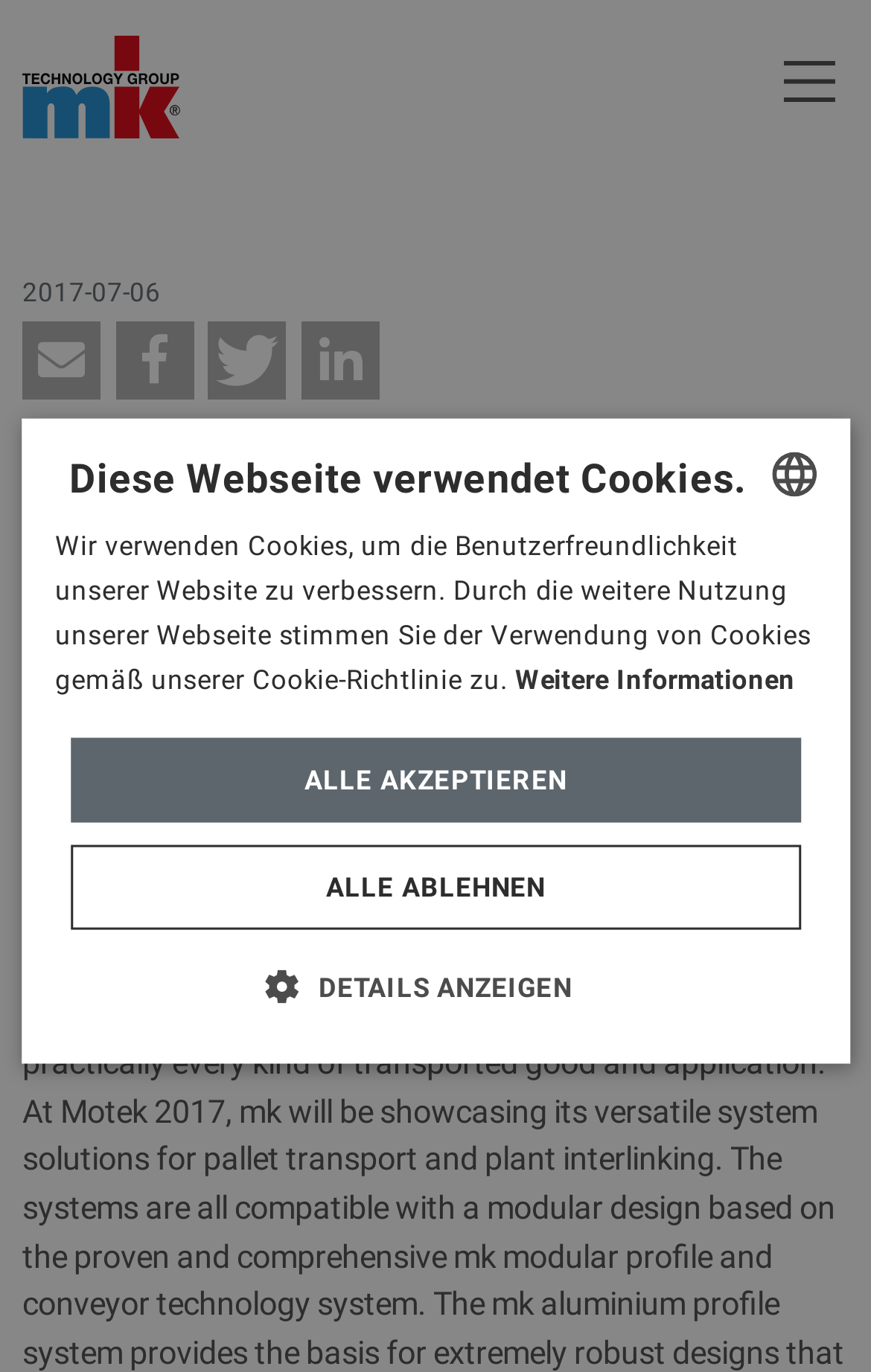Can you find the bounding box coordinates for the element to click on to achieve the instruction: "View details"?

[0.344, 0.702, 0.656, 0.735]